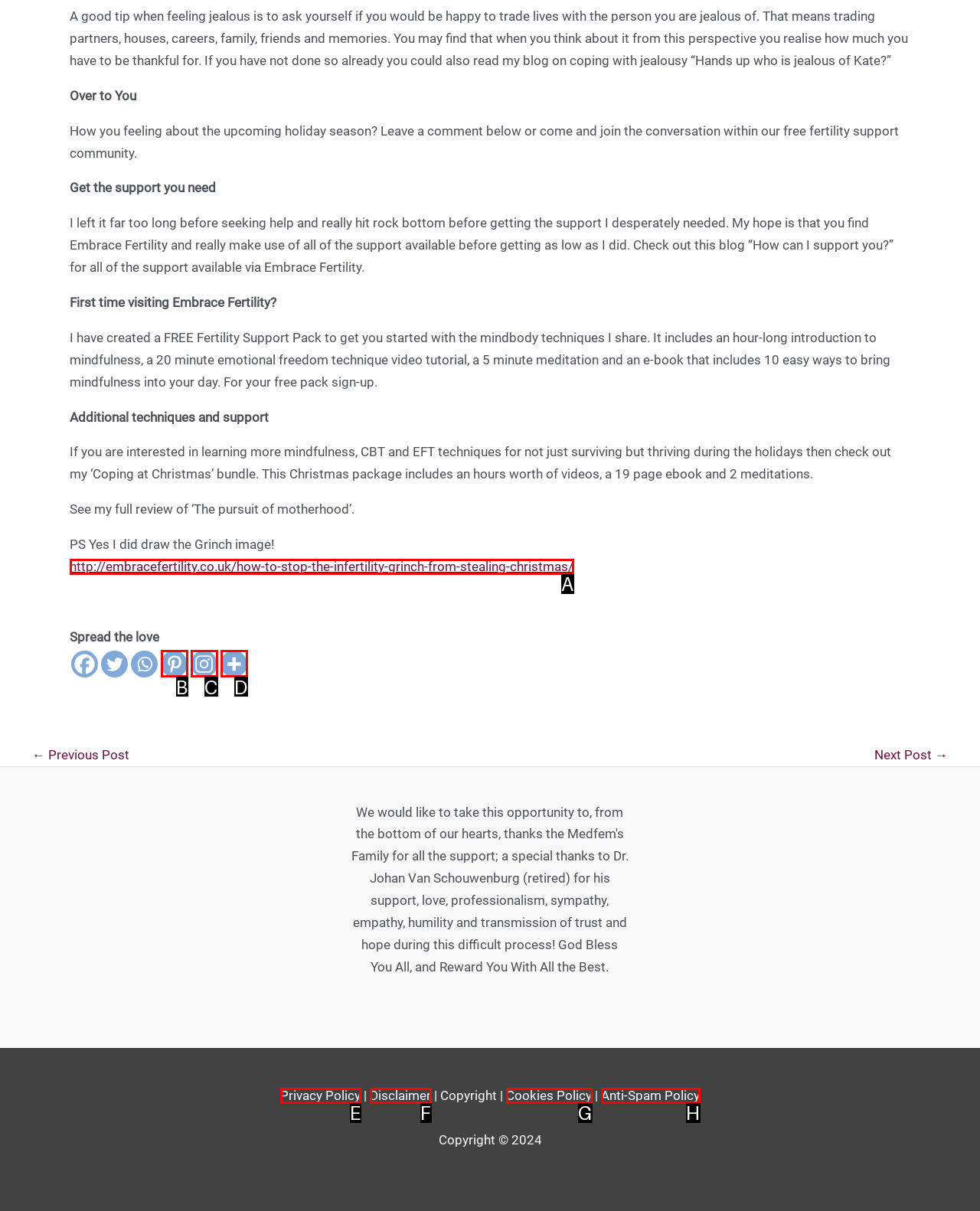Please provide the letter of the UI element that best fits the following description: Cookies Policy
Respond with the letter from the given choices only.

G